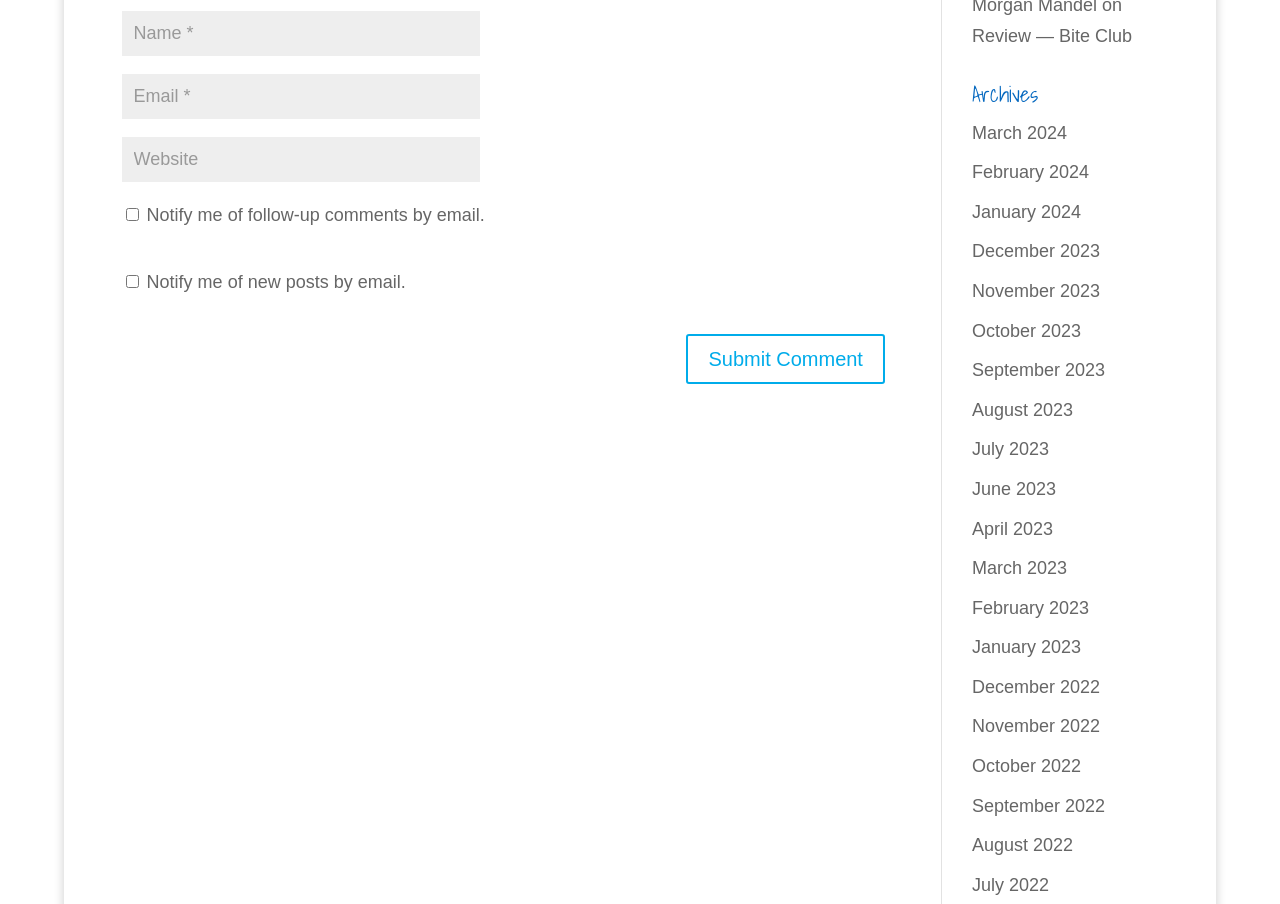How many links are there in the archives section?
Answer the question using a single word or phrase, according to the image.

20